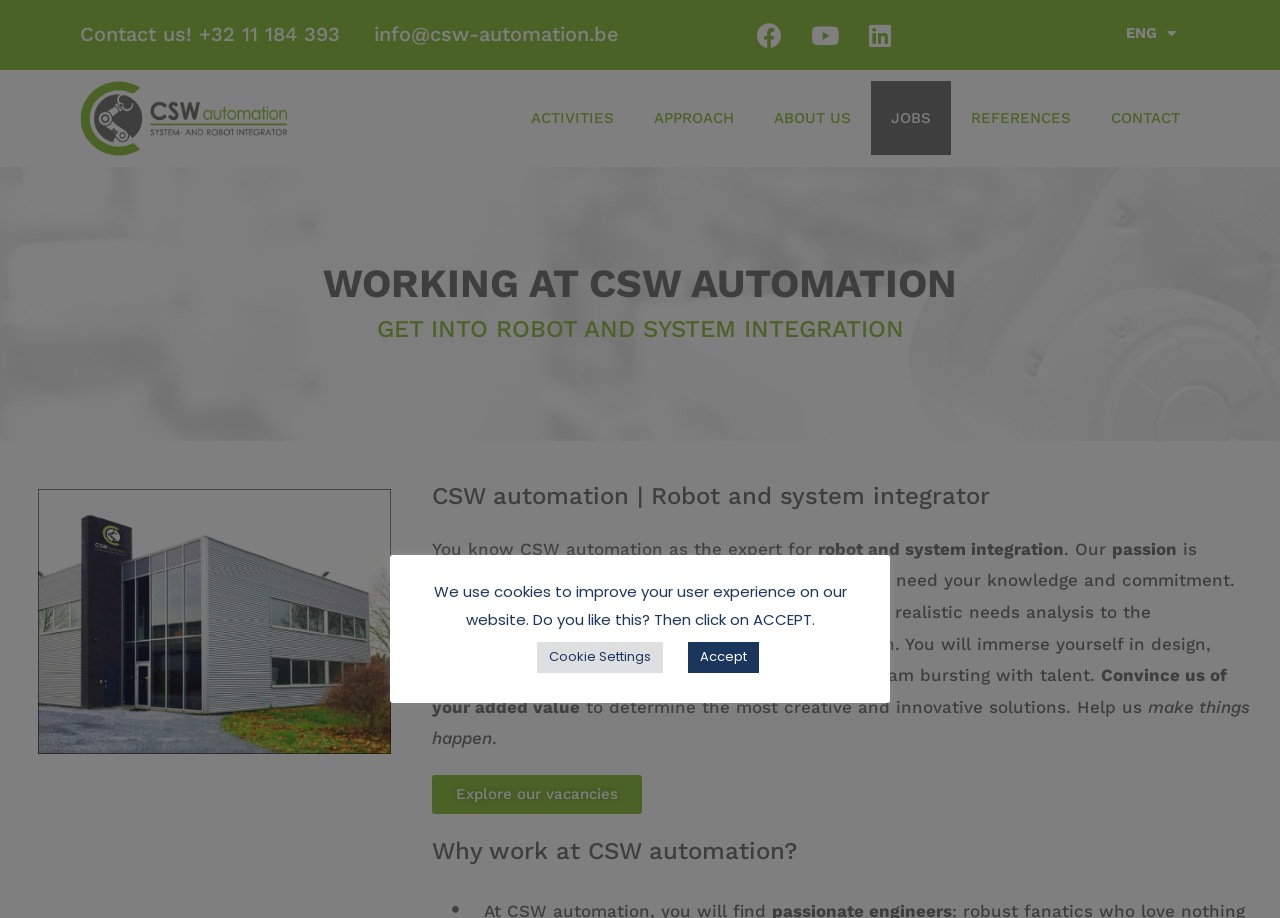Can you extract the headline from the webpage for me?

WORKING AT CSW AUTOMATION